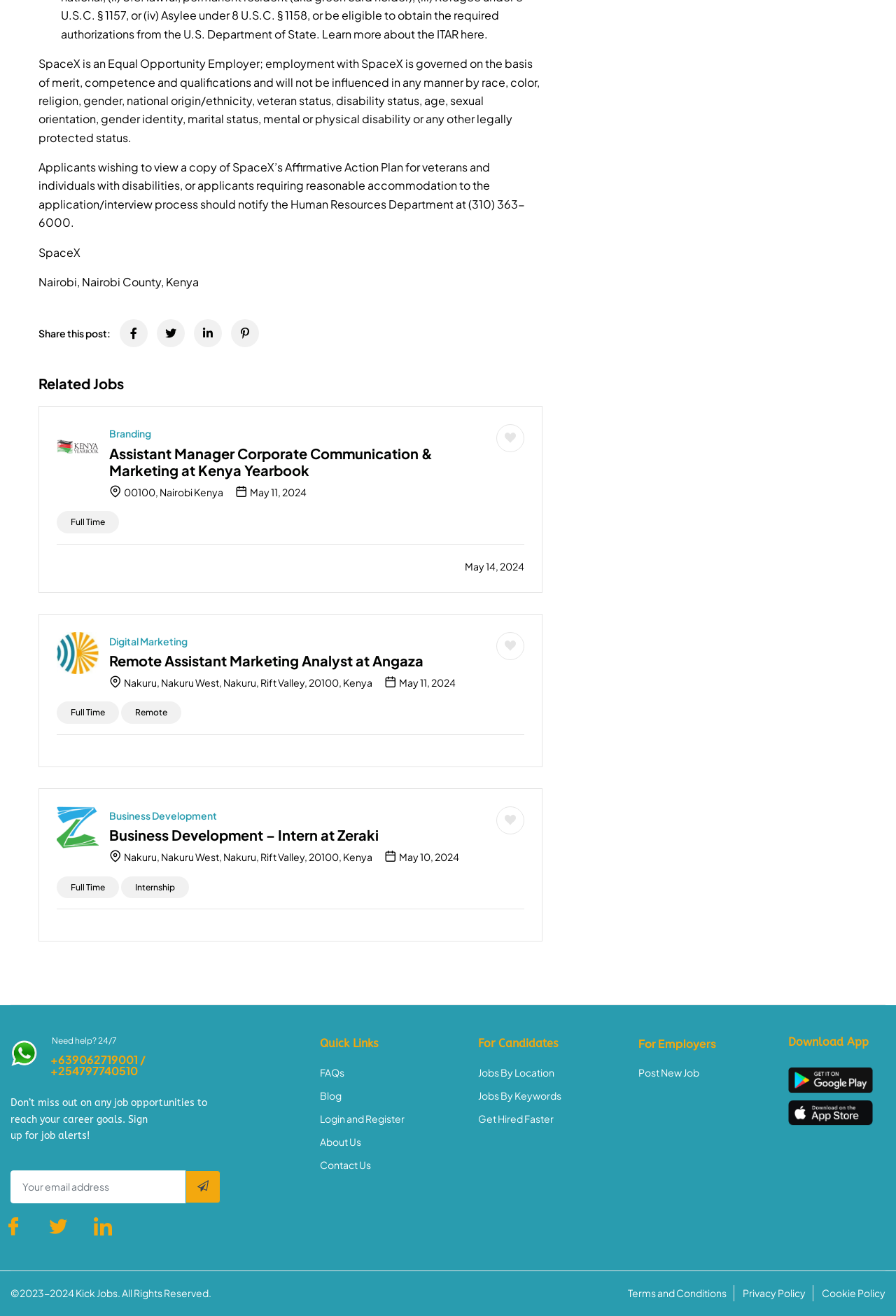Answer the question with a brief word or phrase:
What is the location of the job posting 'Assistant Manager Corporate Communication & Marketing at Kenya Yearbook'?

Nairobi, Kenya